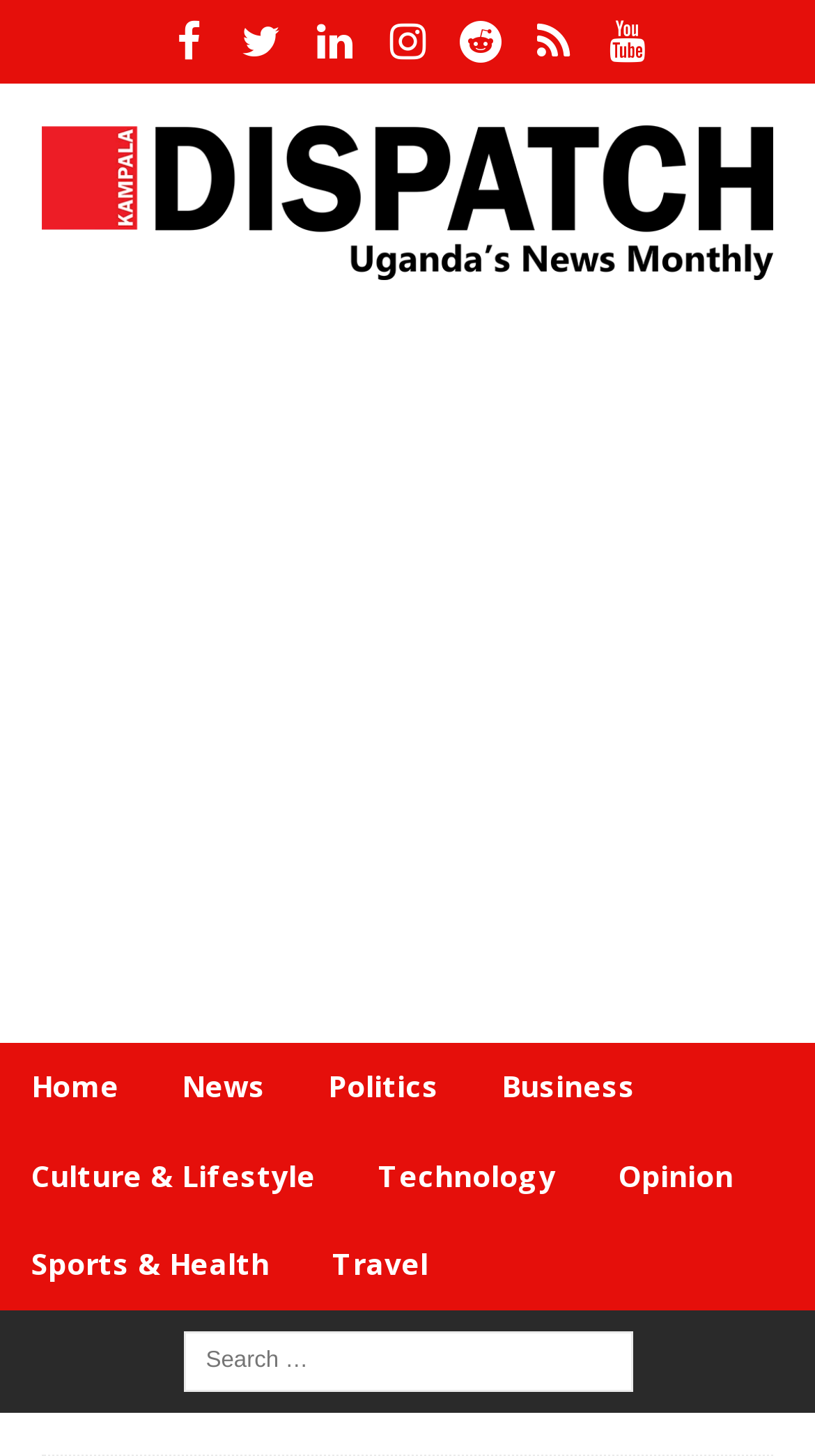Use a single word or phrase to answer this question: 
What is the category of the article?

Politics